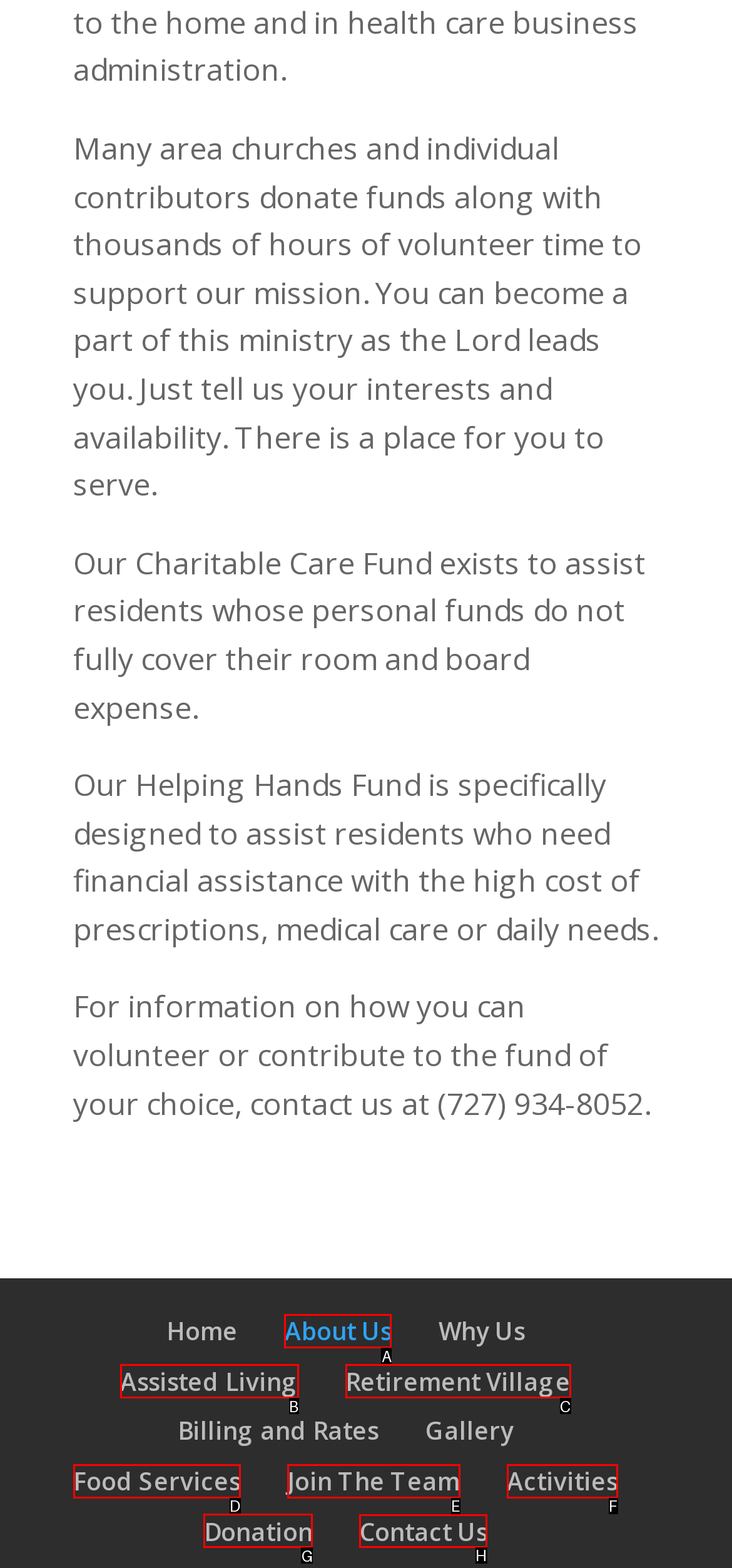Identify the correct UI element to click for this instruction: contact us
Respond with the appropriate option's letter from the provided choices directly.

H